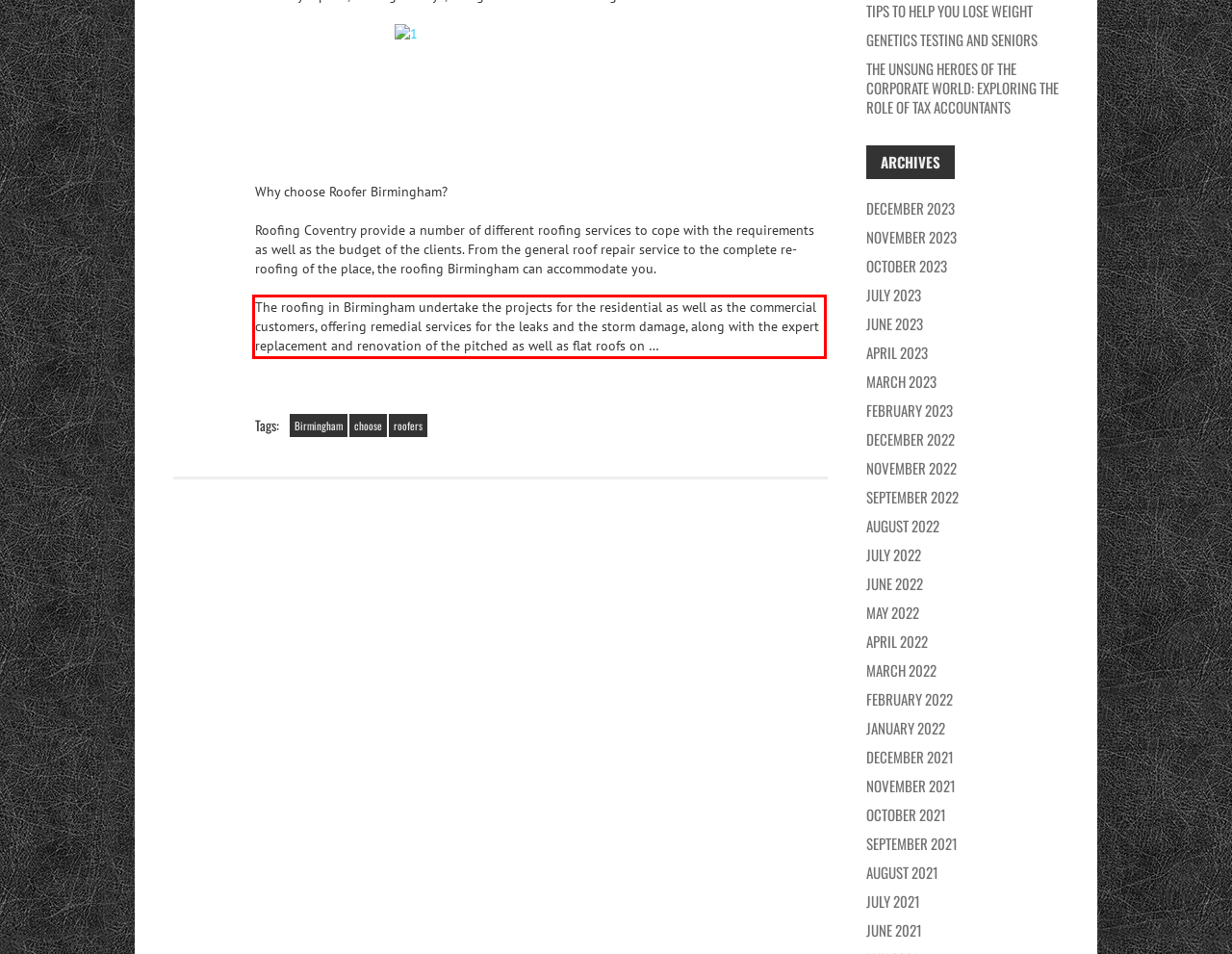Identify and transcribe the text content enclosed by the red bounding box in the given screenshot.

The roofing in Birmingham undertake the projects for the residential as well as the commercial customers, offering remedial services for the leaks and the storm damage, along with the expert replacement and renovation of the pitched as well as flat roofs on …